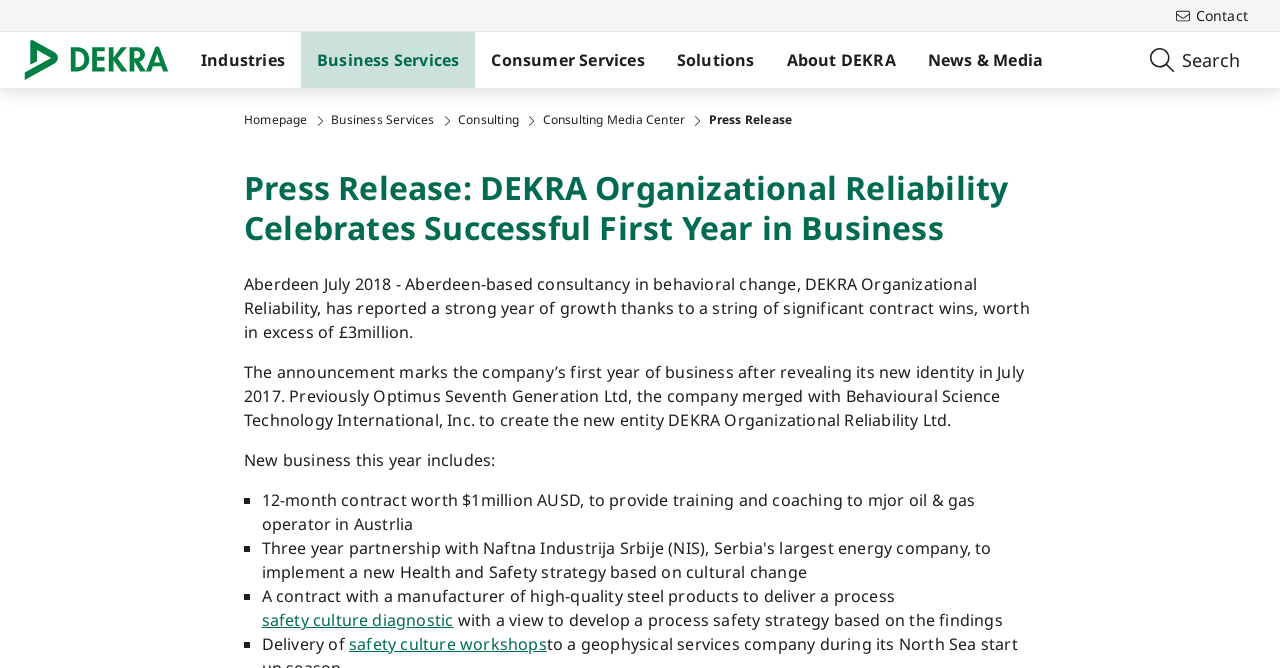Pinpoint the bounding box coordinates of the area that should be clicked to complete the following instruction: "Search for something". The coordinates must be given as four float numbers between 0 and 1, i.e., [left, top, right, bottom].

[0.886, 0.048, 0.981, 0.132]